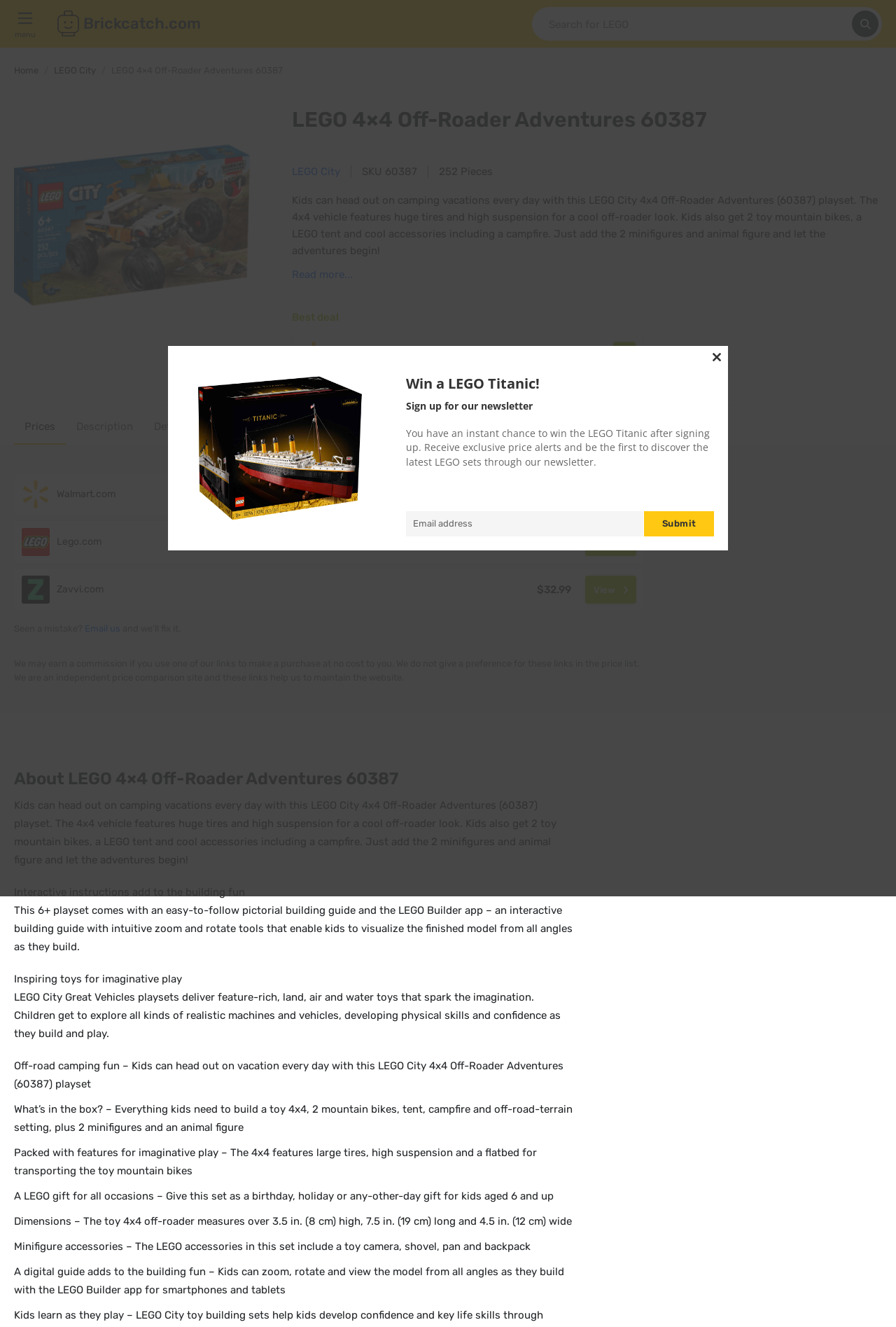Identify the bounding box coordinates for the UI element that matches this description: "name="s" placeholder="Search for LEGO"".

[0.594, 0.005, 0.984, 0.031]